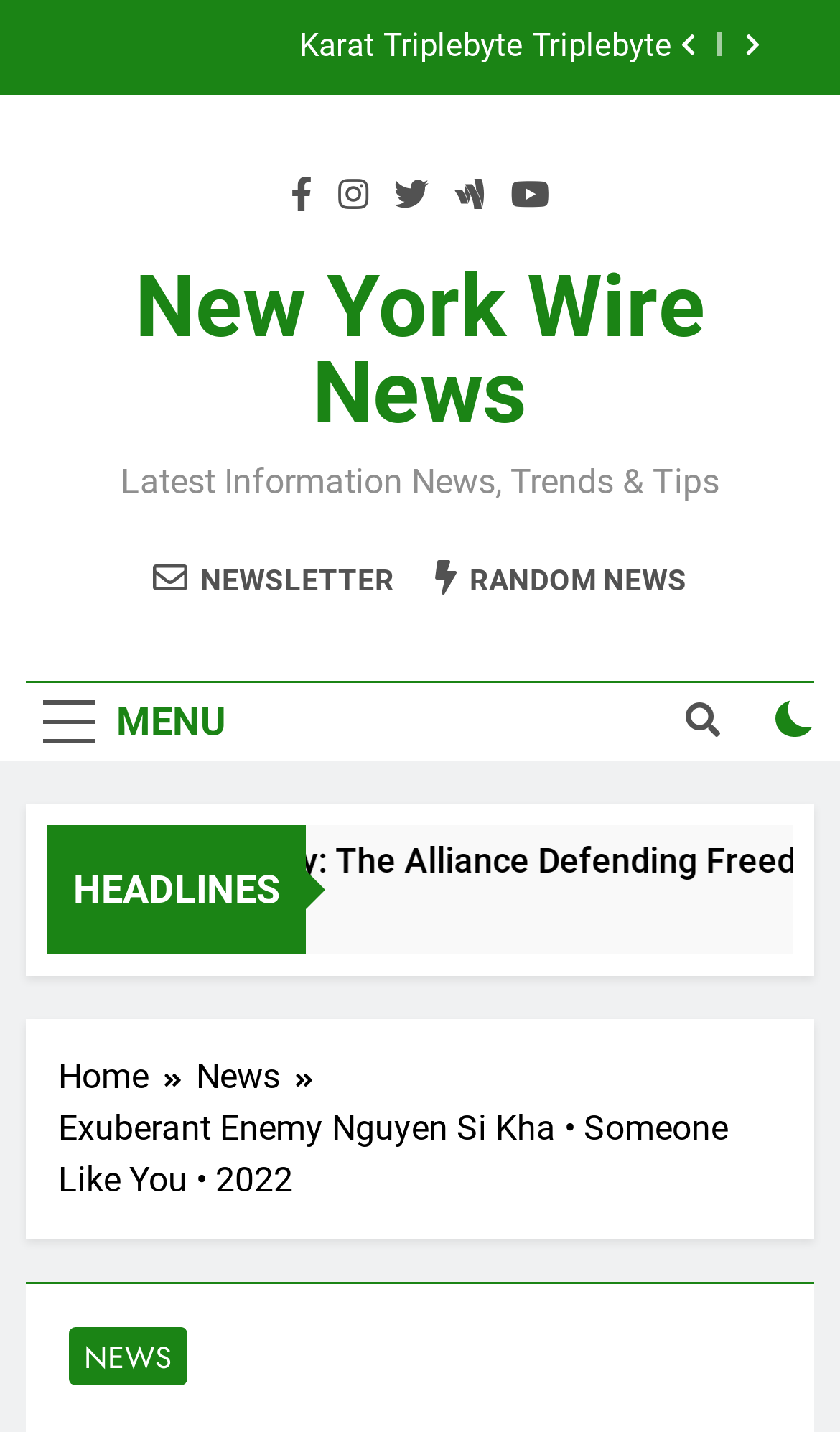Please identify the bounding box coordinates of the area that needs to be clicked to follow this instruction: "Click the menu button".

[0.031, 0.477, 0.29, 0.531]